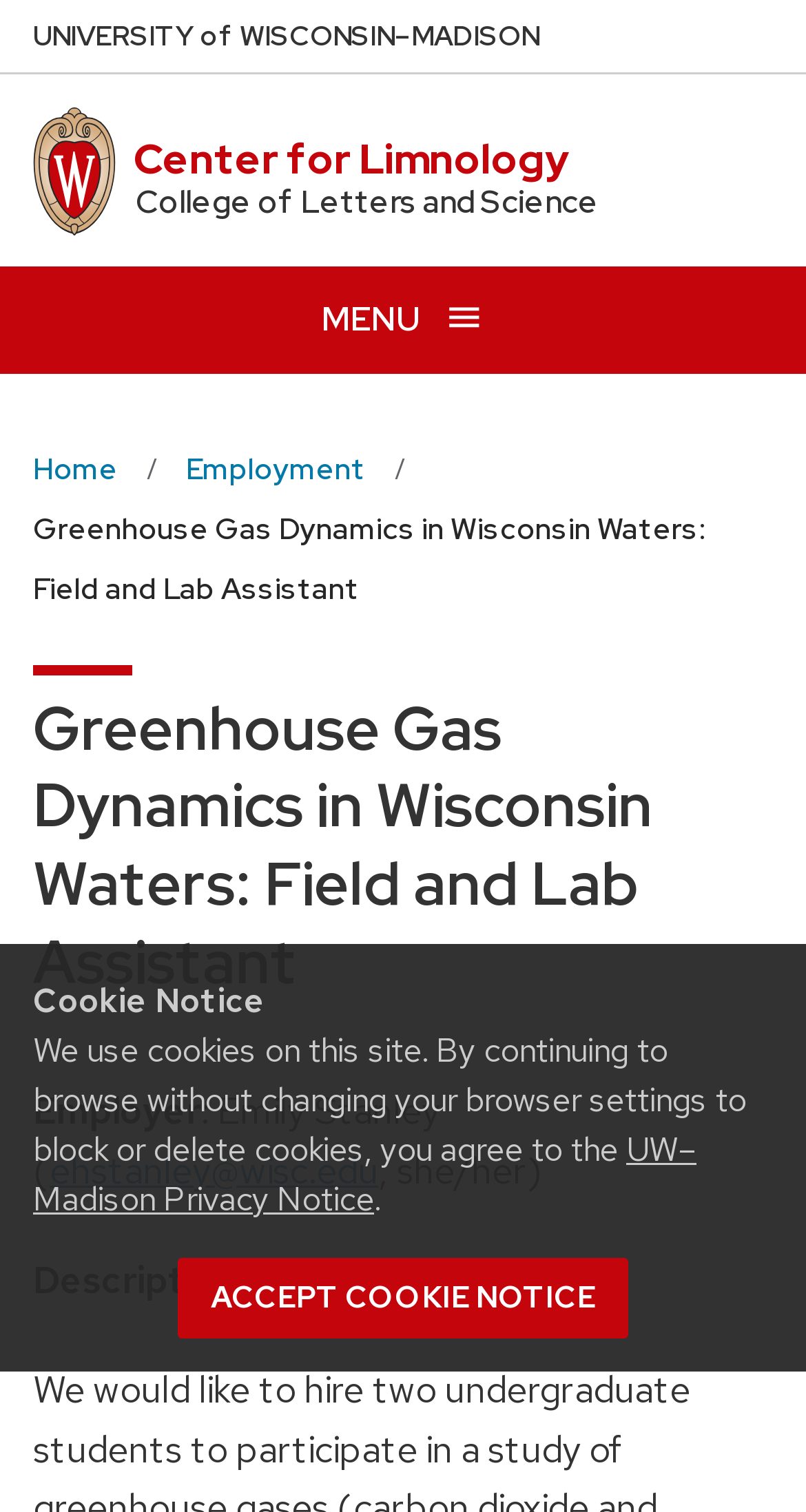Provide the bounding box coordinates of the HTML element this sentence describes: "UW–Madison Privacy Notice". The bounding box coordinates consist of four float numbers between 0 and 1, i.e., [left, top, right, bottom].

[0.041, 0.746, 0.864, 0.808]